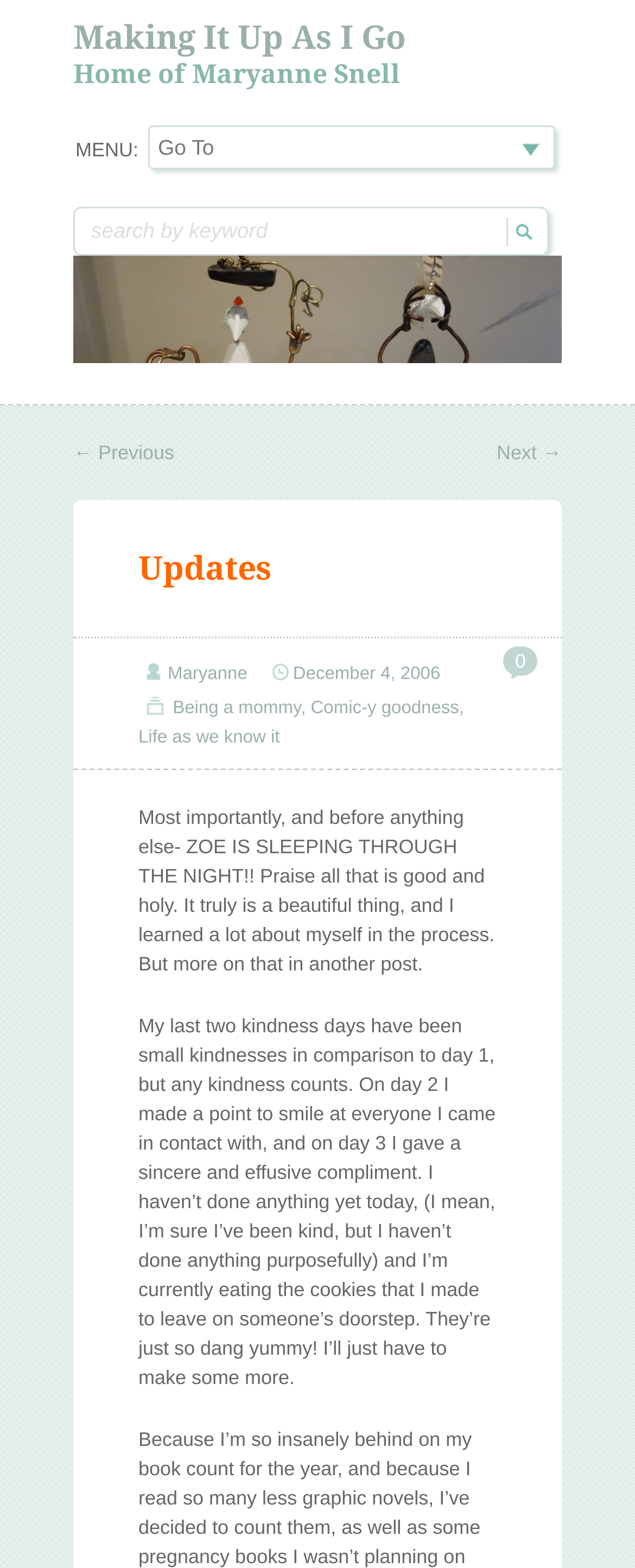Determine the bounding box coordinates of the clickable element to achieve the following action: 'Check out YouTube'. Provide the coordinates as four float values between 0 and 1, formatted as [left, top, right, bottom].

None